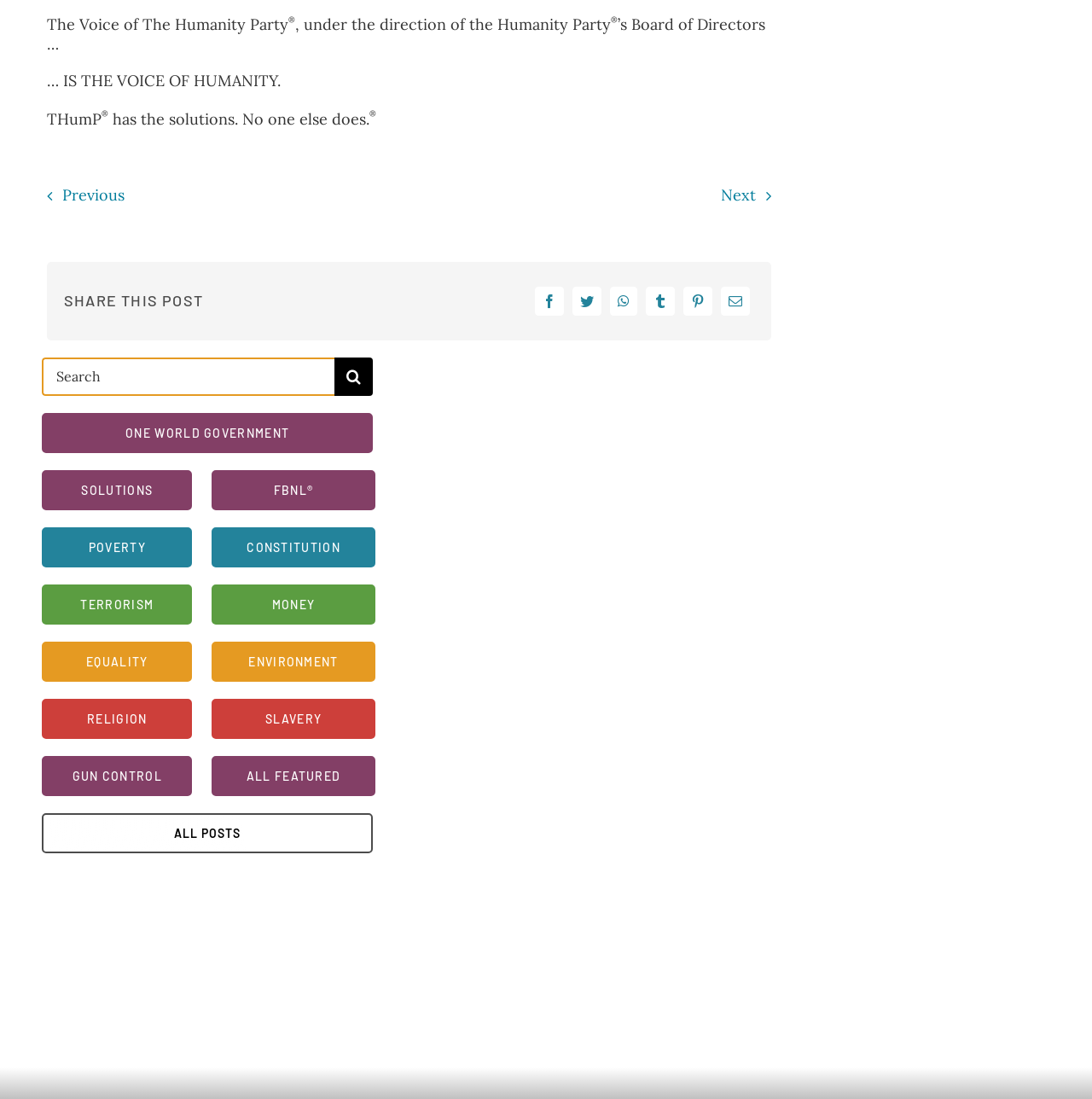Extract the bounding box coordinates for the described element: "All Featured". The coordinates should be represented as four float numbers between 0 and 1: [left, top, right, bottom].

[0.194, 0.688, 0.344, 0.724]